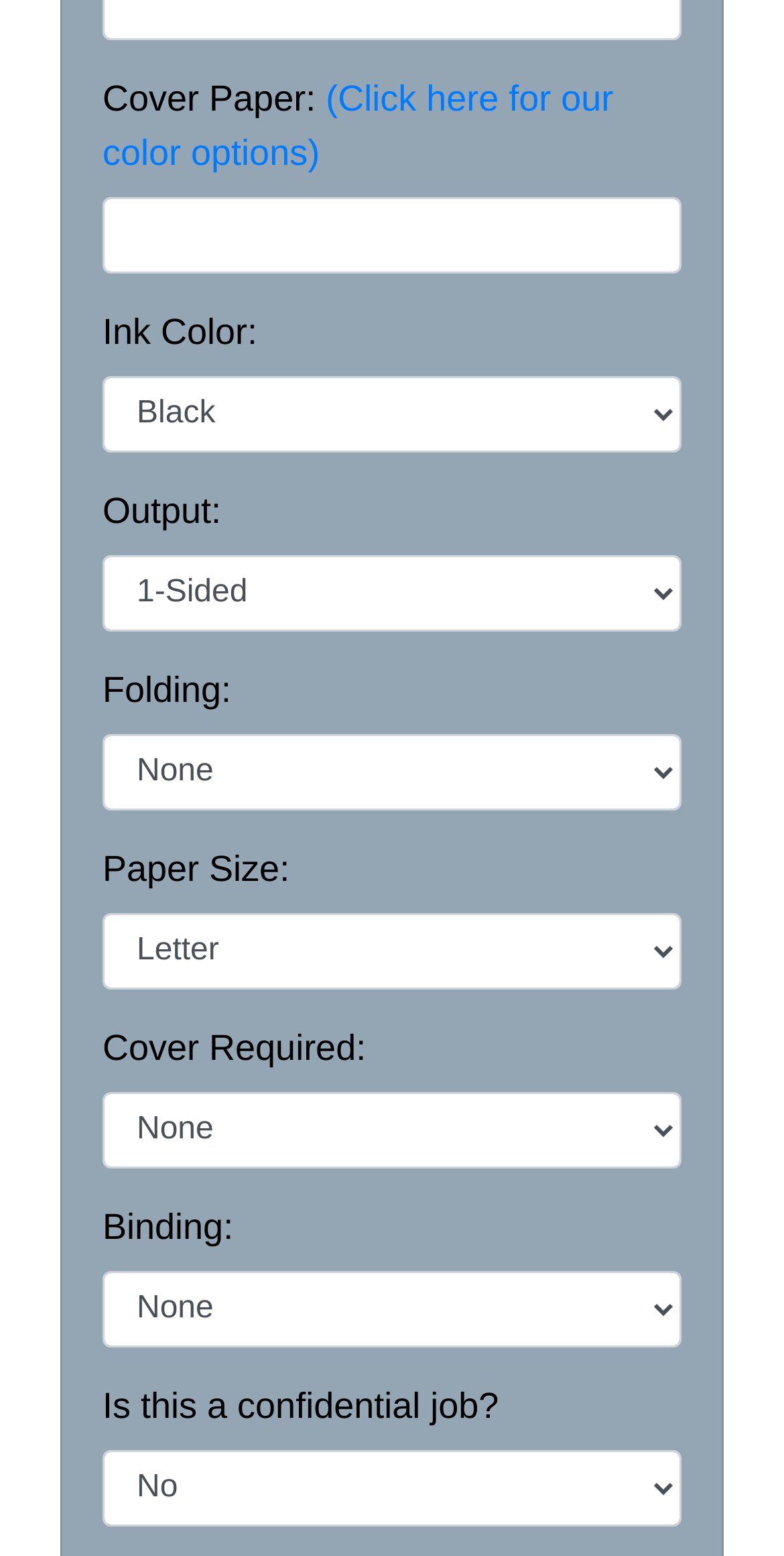Identify the bounding box coordinates of the clickable region required to complete the instruction: "Select an output option". The coordinates should be given as four float numbers within the range of 0 and 1, i.e., [left, top, right, bottom].

[0.131, 0.356, 0.869, 0.406]